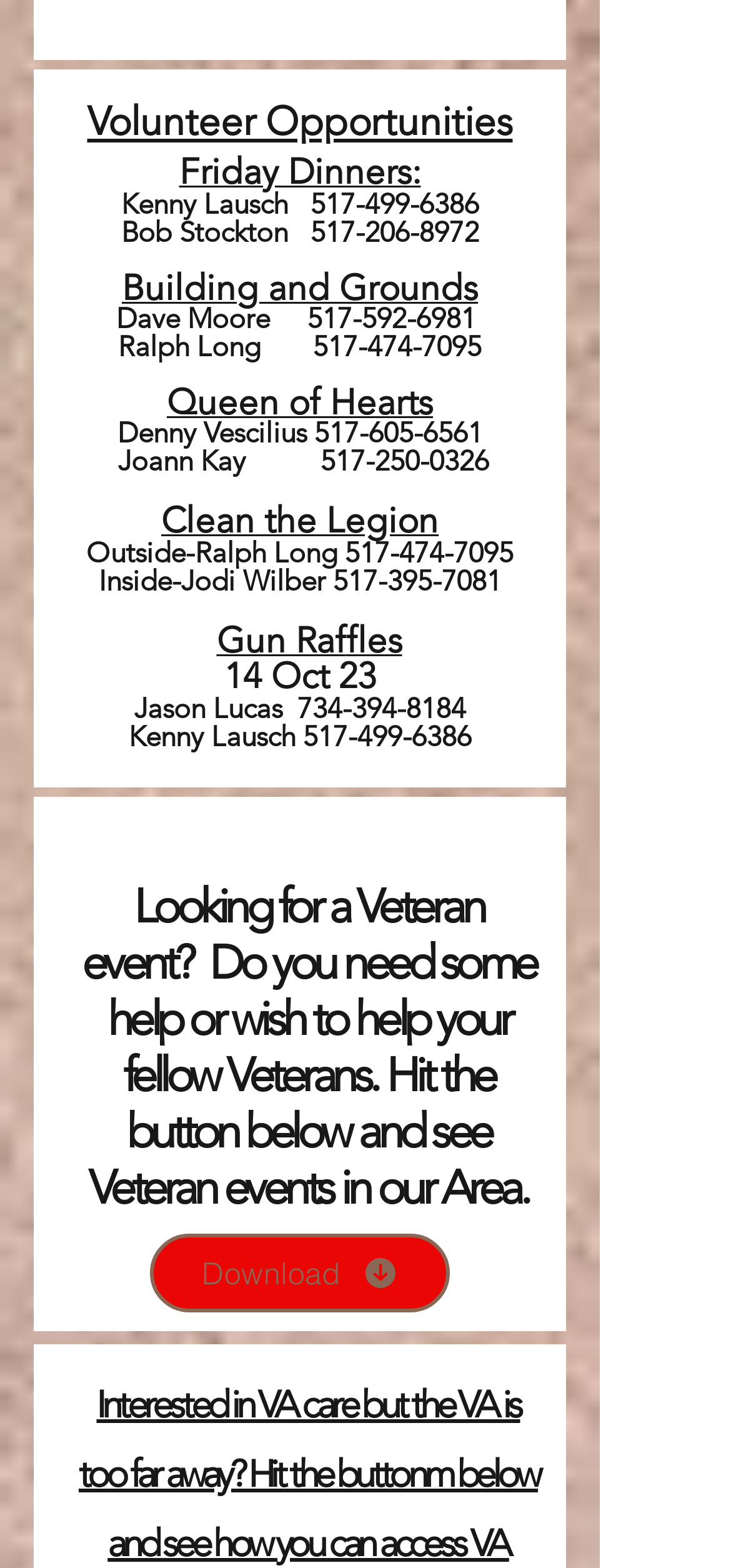Bounding box coordinates should be in the format (top-left x, top-left y, bottom-right x, bottom-right y) and all values should be floating point numbers between 0 and 1. Determine the bounding box coordinate for the UI element described as: 734-394-8184

[0.406, 0.44, 0.637, 0.462]